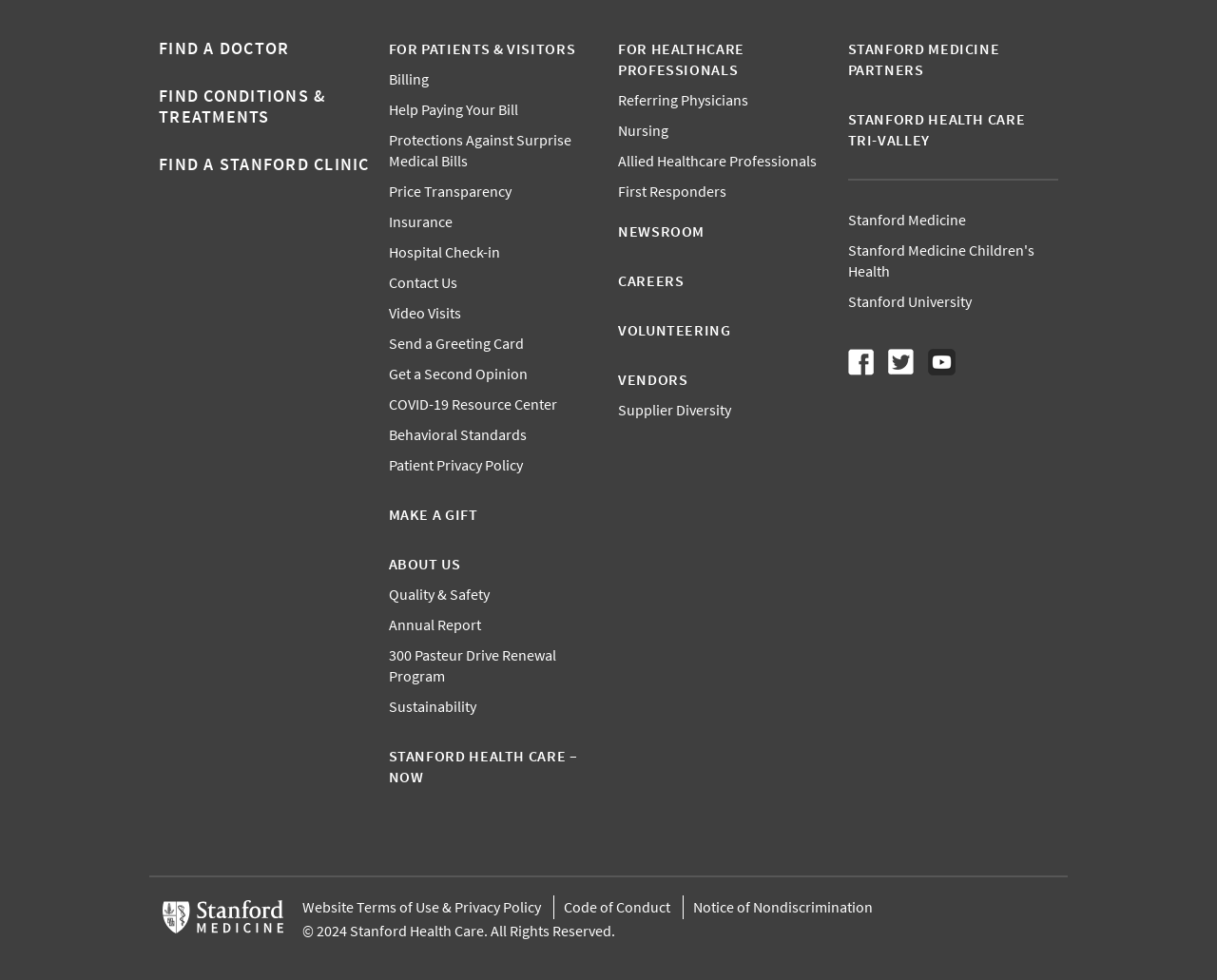Determine the bounding box coordinates of the area to click in order to meet this instruction: "Click on the link to Del Valle Refresco de Toronja".

None